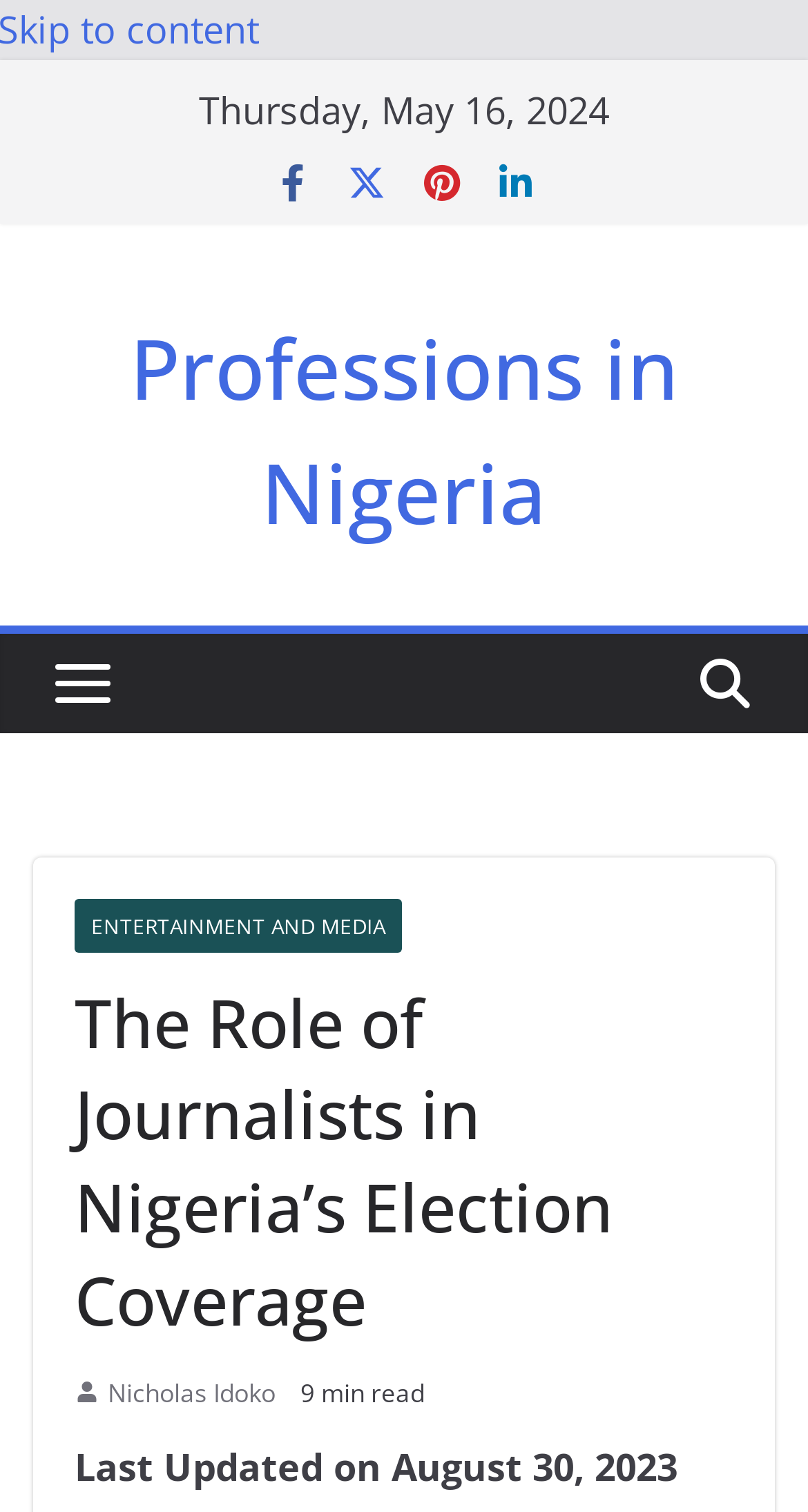Select the bounding box coordinates of the element I need to click to carry out the following instruction: "Click on ENTERTAINMENT AND MEDIA".

[0.092, 0.594, 0.497, 0.63]